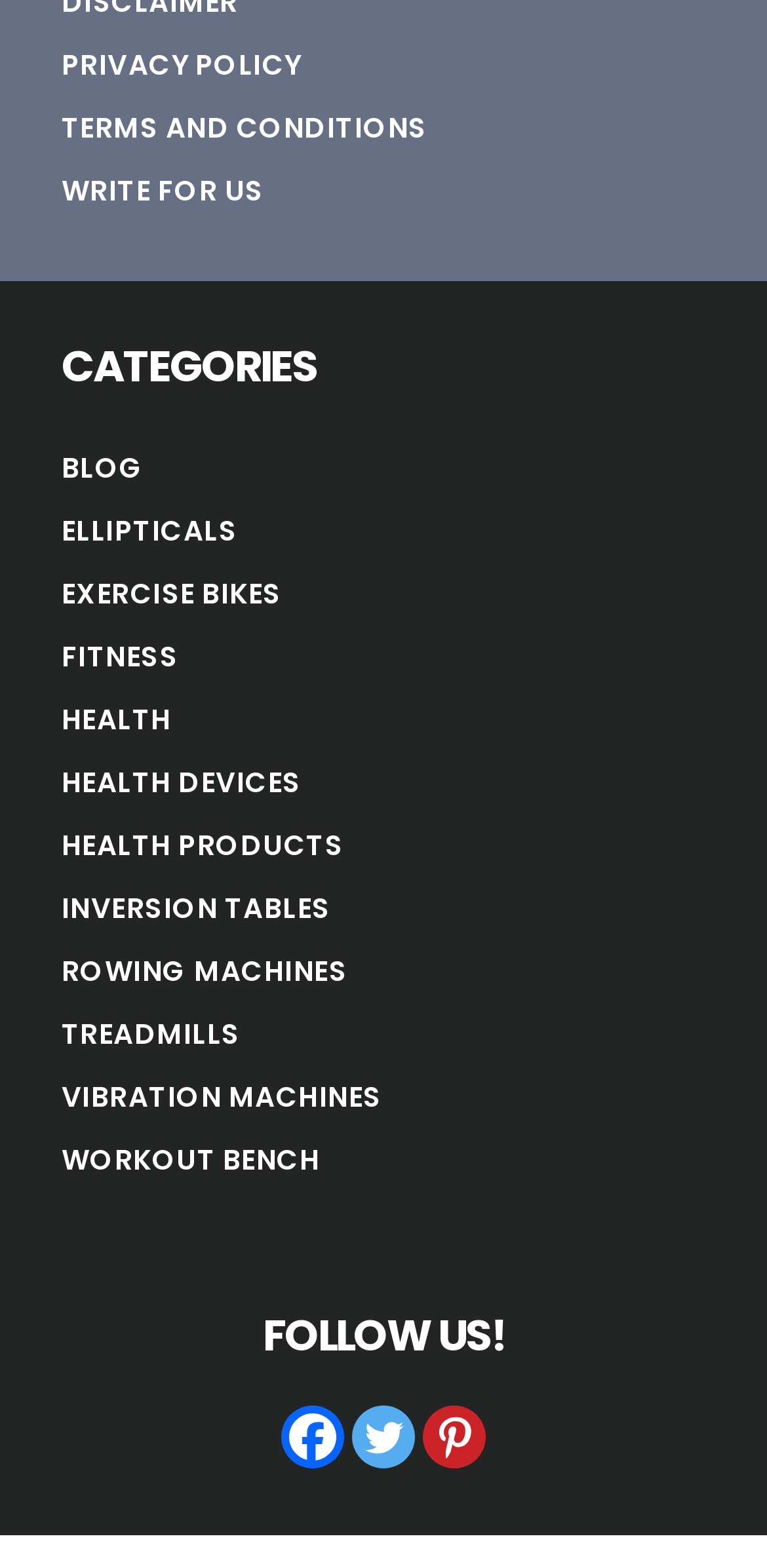Bounding box coordinates must be specified in the format (top-left x, top-left y, bottom-right x, bottom-right y). All values should be floating point numbers between 0 and 1. What are the bounding box coordinates of the UI element described as: Terms and Conditions

[0.08, 0.069, 0.557, 0.094]